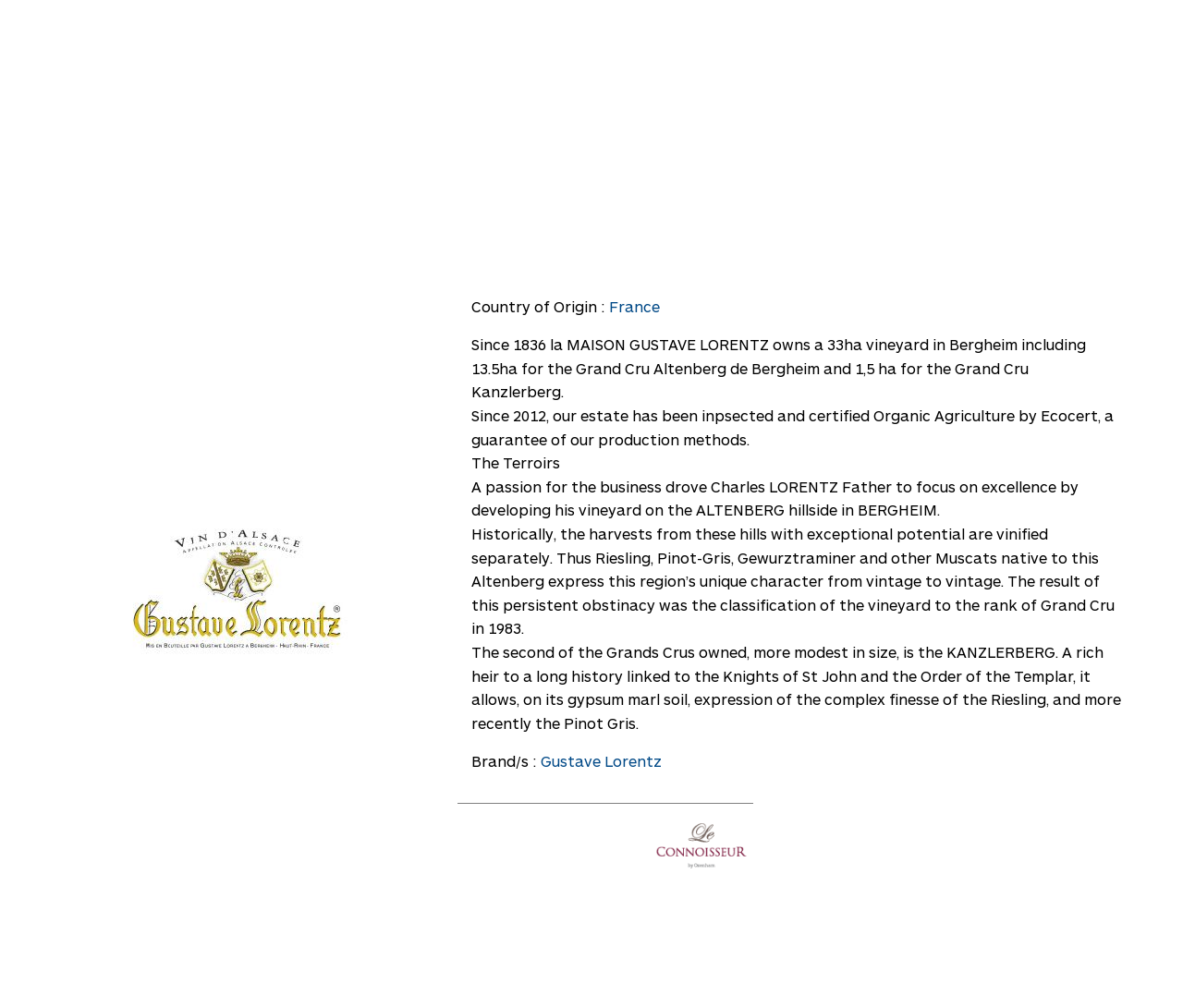How many hectares of vineyard does Gustave Lorentz own in Bergheim?
Please answer the question with as much detail and depth as you can.

I read the text describing Gustave Lorentz's vineyard and found that it owns a 33ha vineyard in Bergheim.